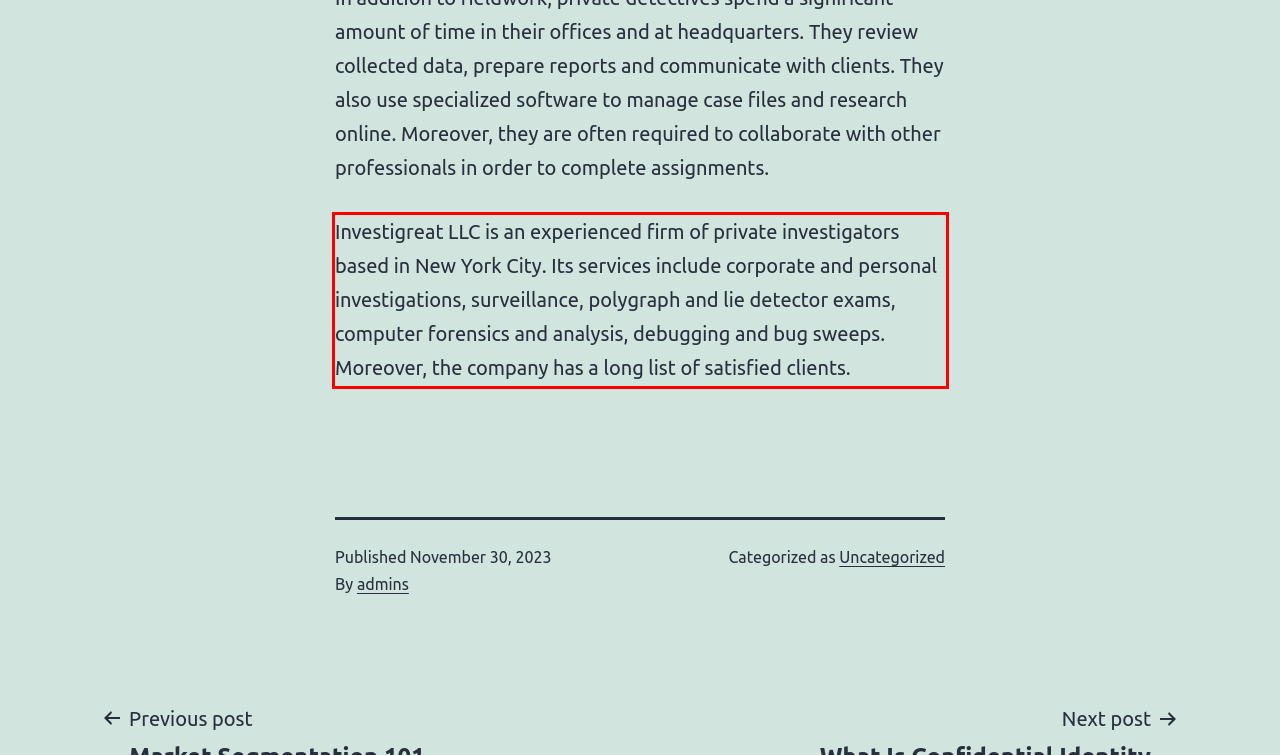Identify the text inside the red bounding box in the provided webpage screenshot and transcribe it.

Investigreat LLC is an experienced firm of private investigators based in New York City. Its services include corporate and personal investigations, surveillance, polygraph and lie detector exams, computer forensics and analysis, debugging and bug sweeps. Moreover, the company has a long list of satisfied clients.